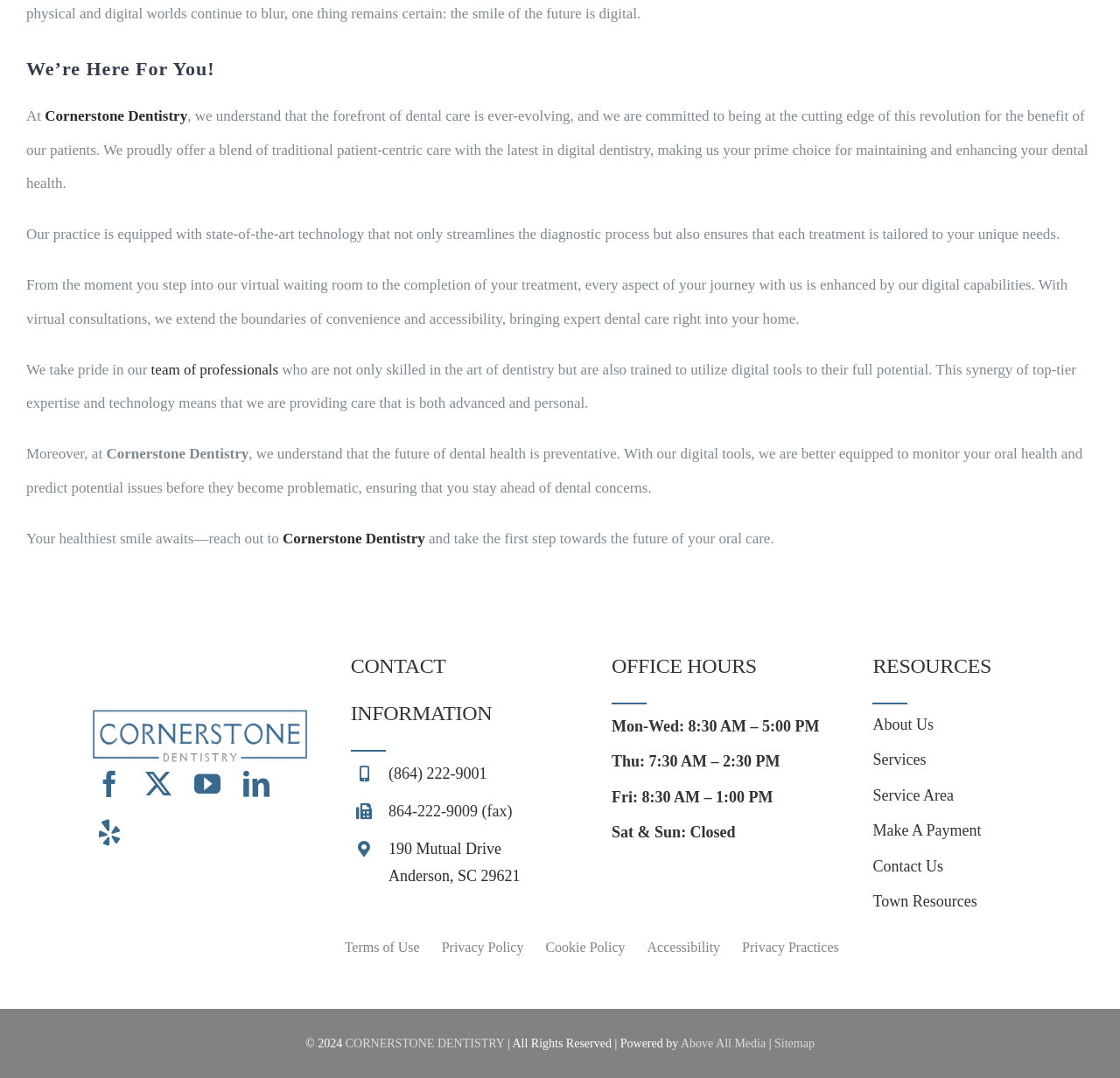Highlight the bounding box coordinates of the element you need to click to perform the following instruction: "Check the office hours."

[0.546, 0.607, 0.676, 0.628]